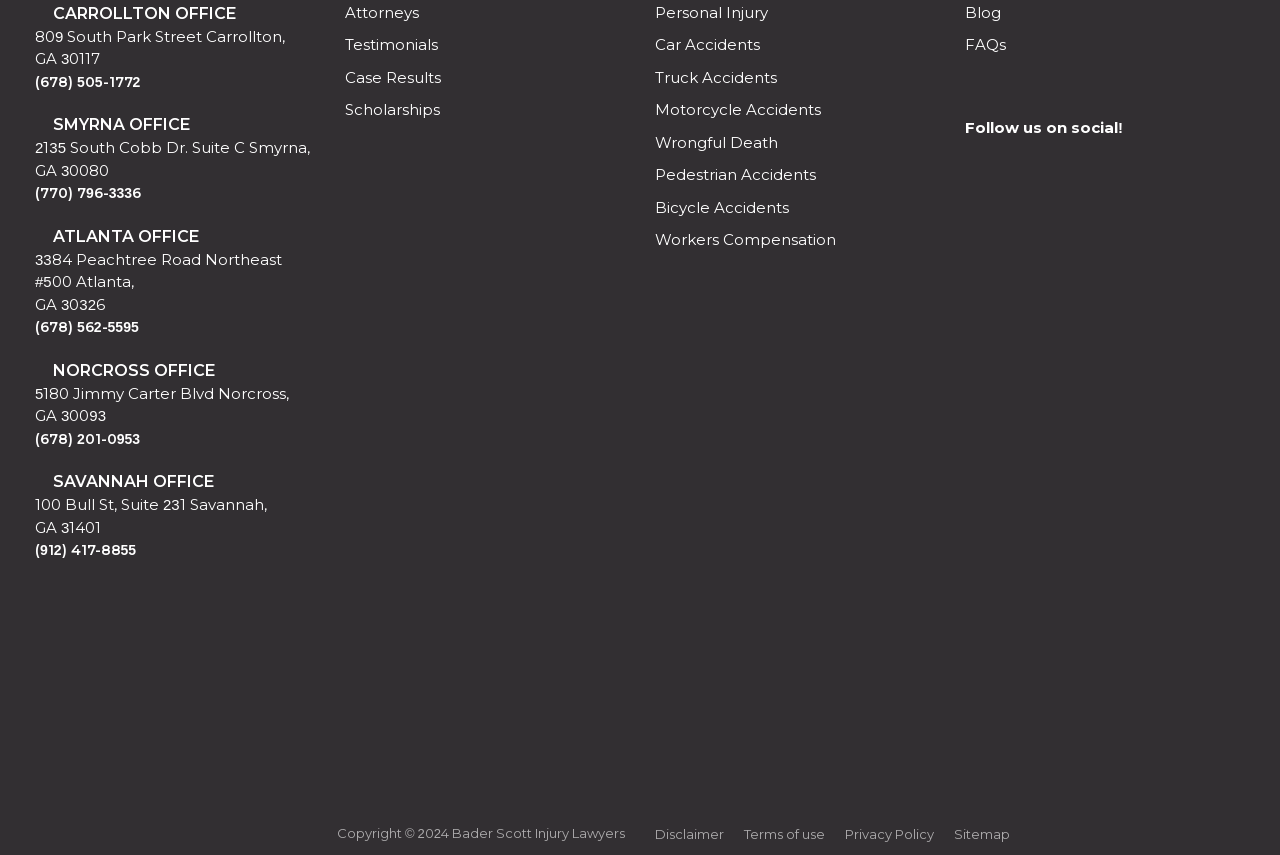What are the offices of Bader Scott Injury Lawyers?
We need a detailed and exhaustive answer to the question. Please elaborate.

Based on the webpage, I can see that there are five offices listed, each with its own address and phone number. The offices are located in Carrollton, Smyrna, Atlanta, Norcross, and Savannah.